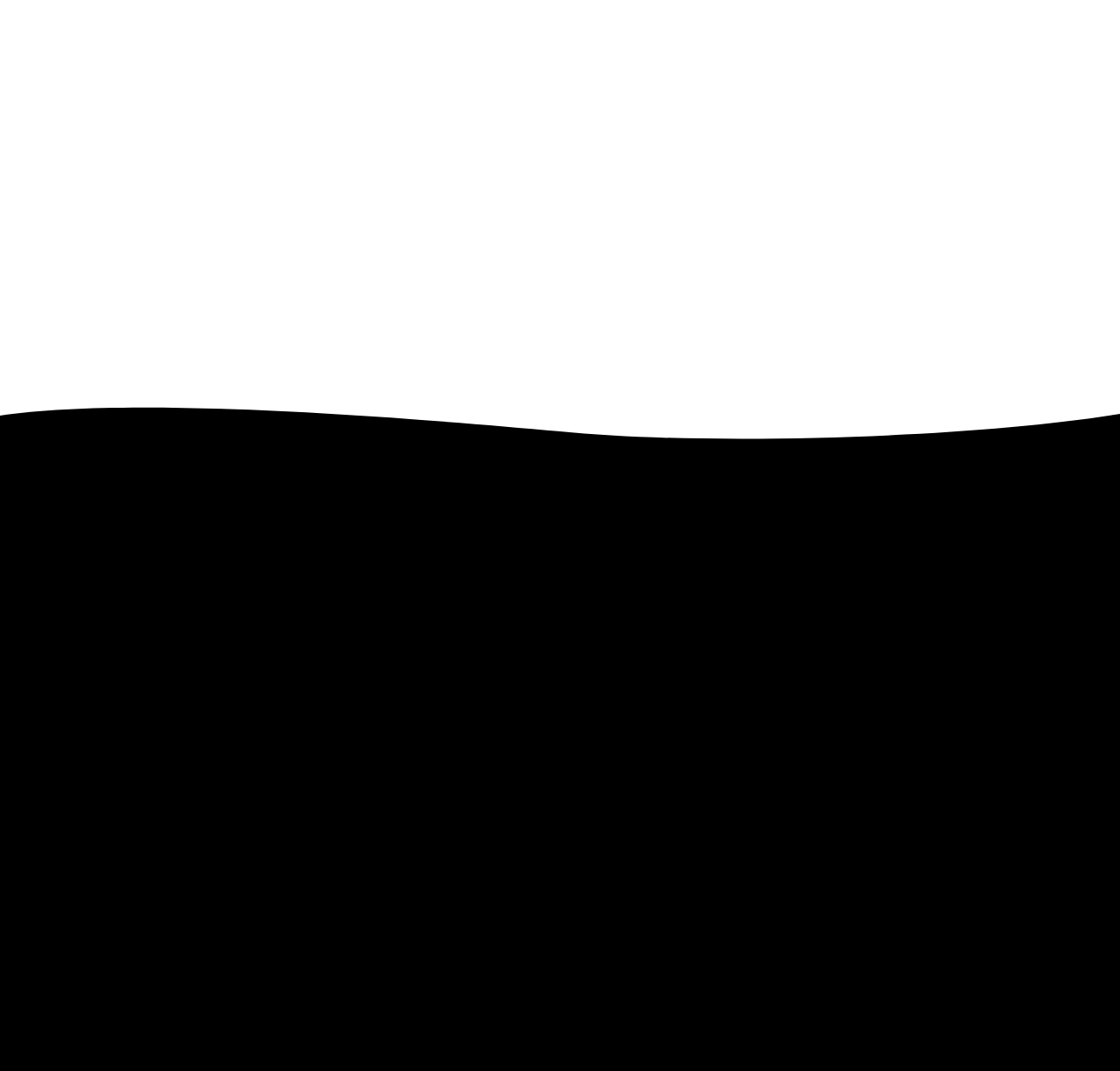Locate the coordinates of the bounding box for the clickable region that fulfills this instruction: "Enter your email address".

[0.34, 0.616, 0.559, 0.66]